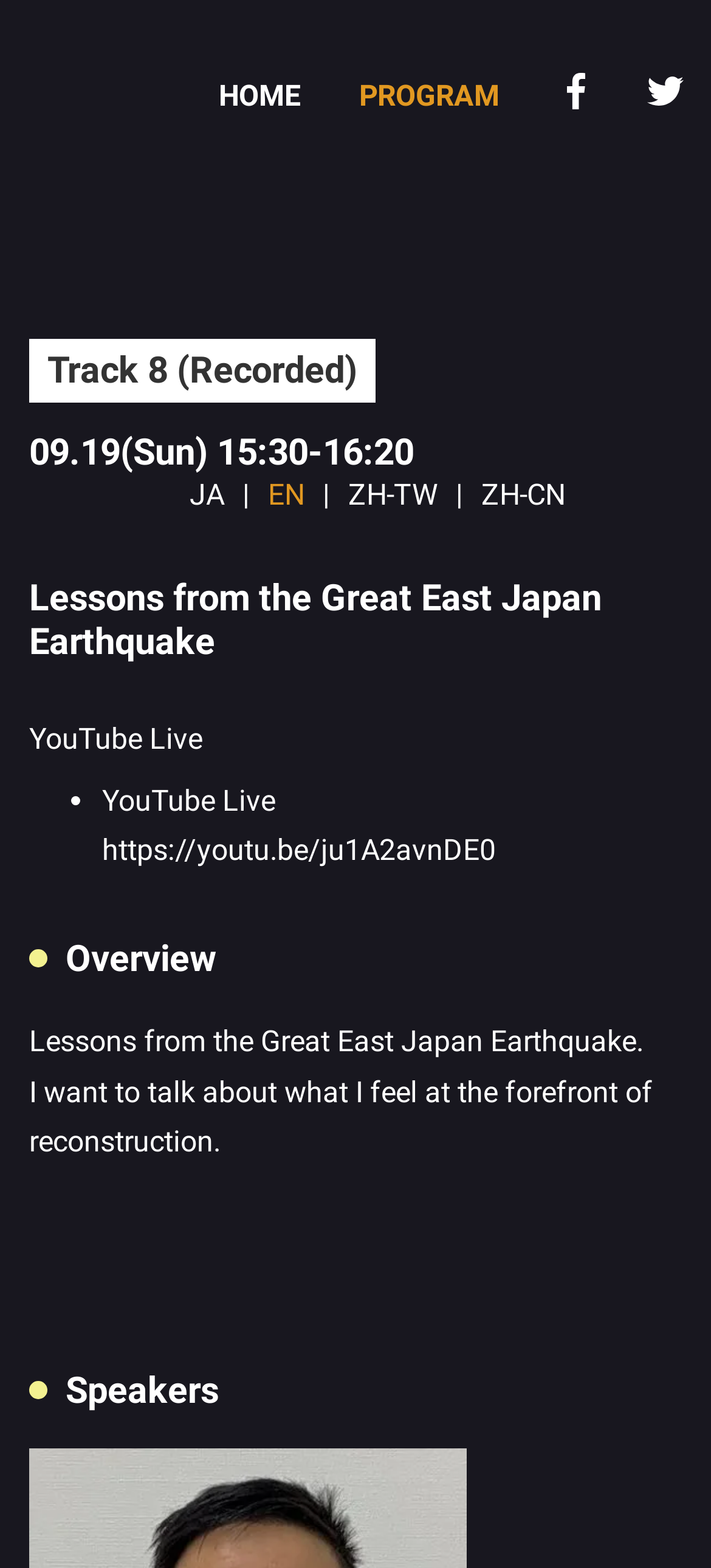Answer the following query concisely with a single word or phrase:
What is the topic of the event?

Lessons from the Great East Japan Earthquake